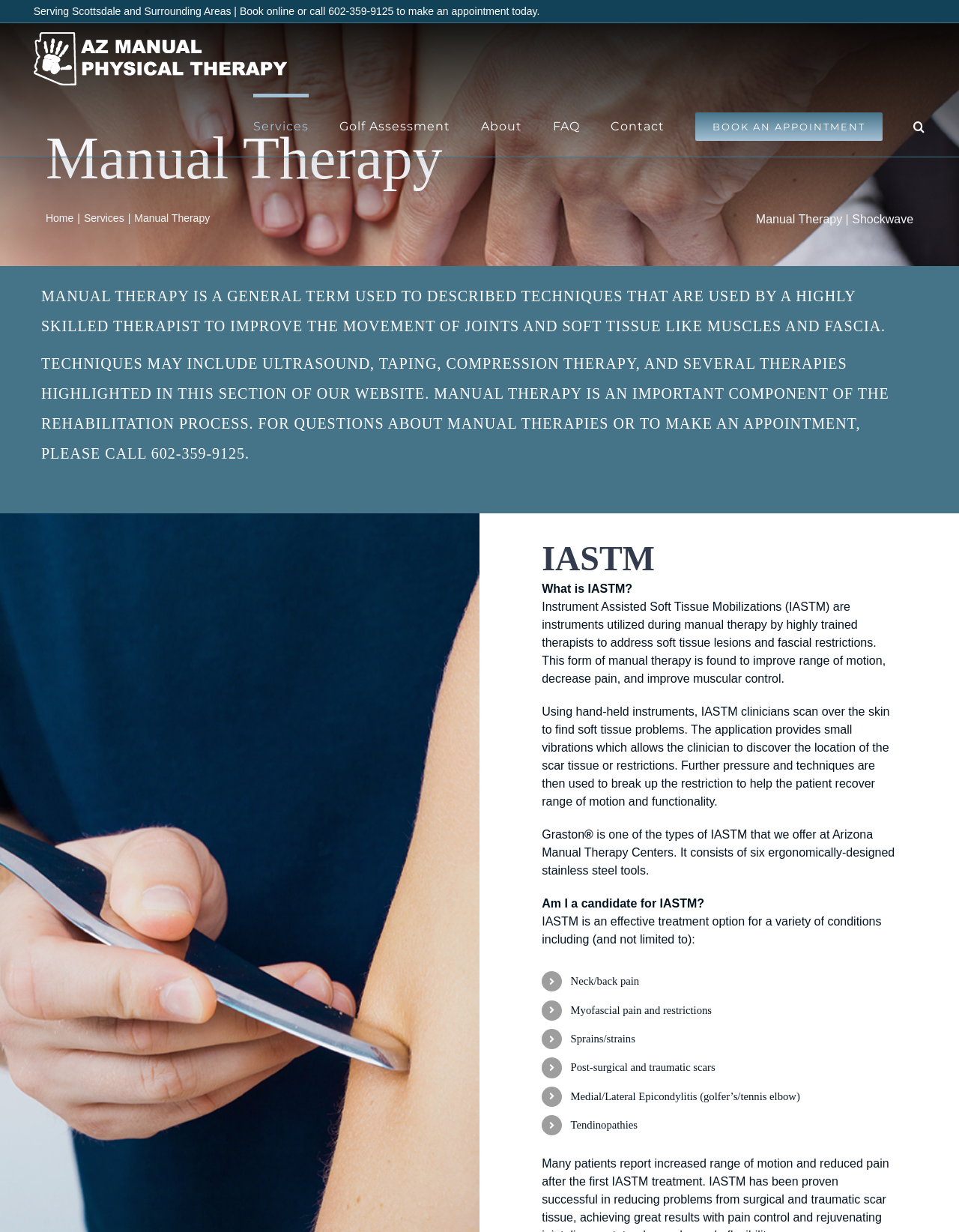What is the name of the logo in the top left corner?
Respond with a short answer, either a single word or a phrase, based on the image.

AZ Manual Physical Therapy Logo